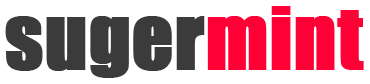Carefully observe the image and respond to the question with a detailed answer:
What are the two main colors used in the logo?

The logo showcases a modern design with a playful twist, using a combination of bold grey and vibrant red colors, which reflects a dynamic and energetic approach.